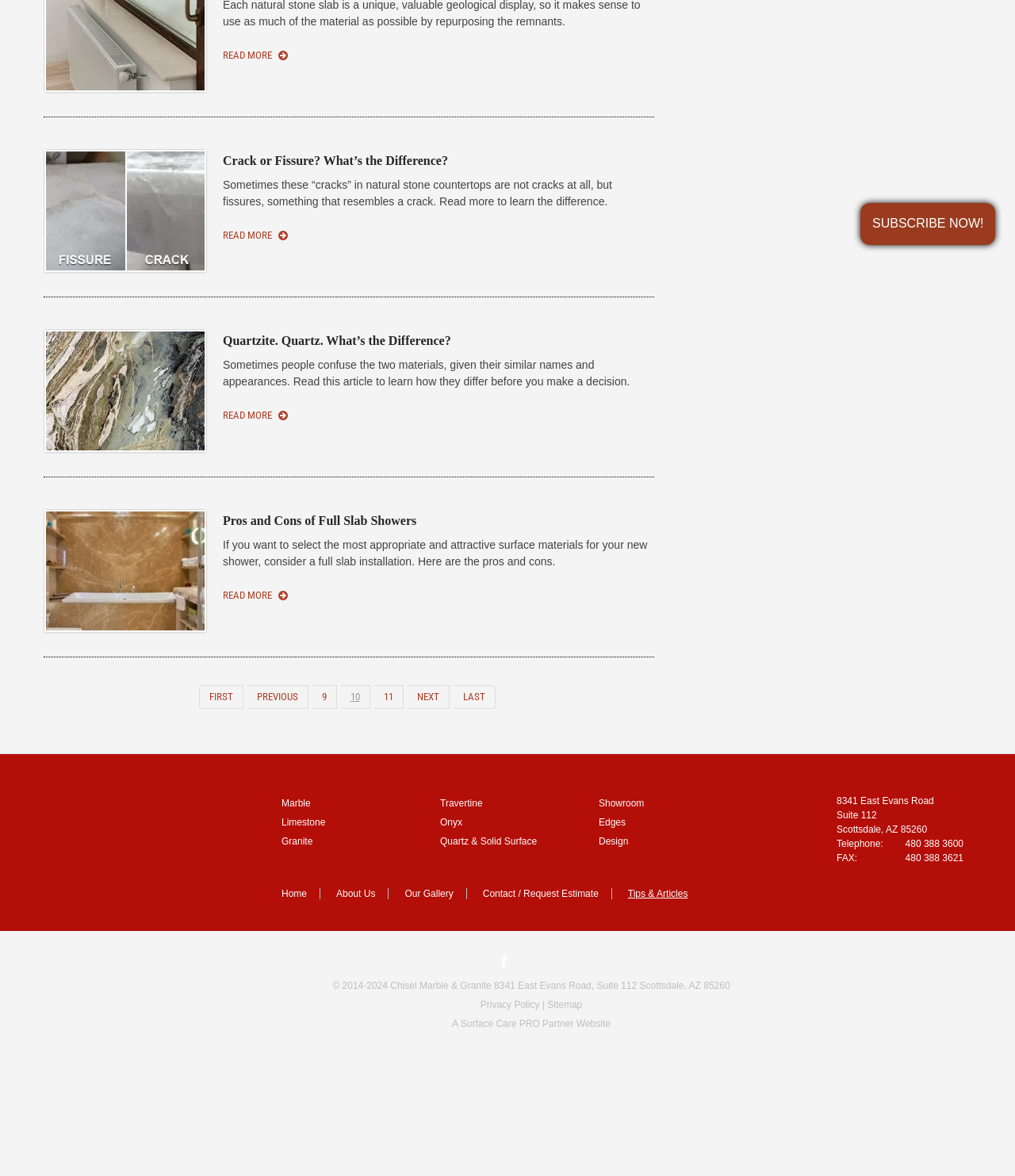Find the bounding box coordinates for the HTML element specified by: "9".

[0.307, 0.583, 0.332, 0.603]